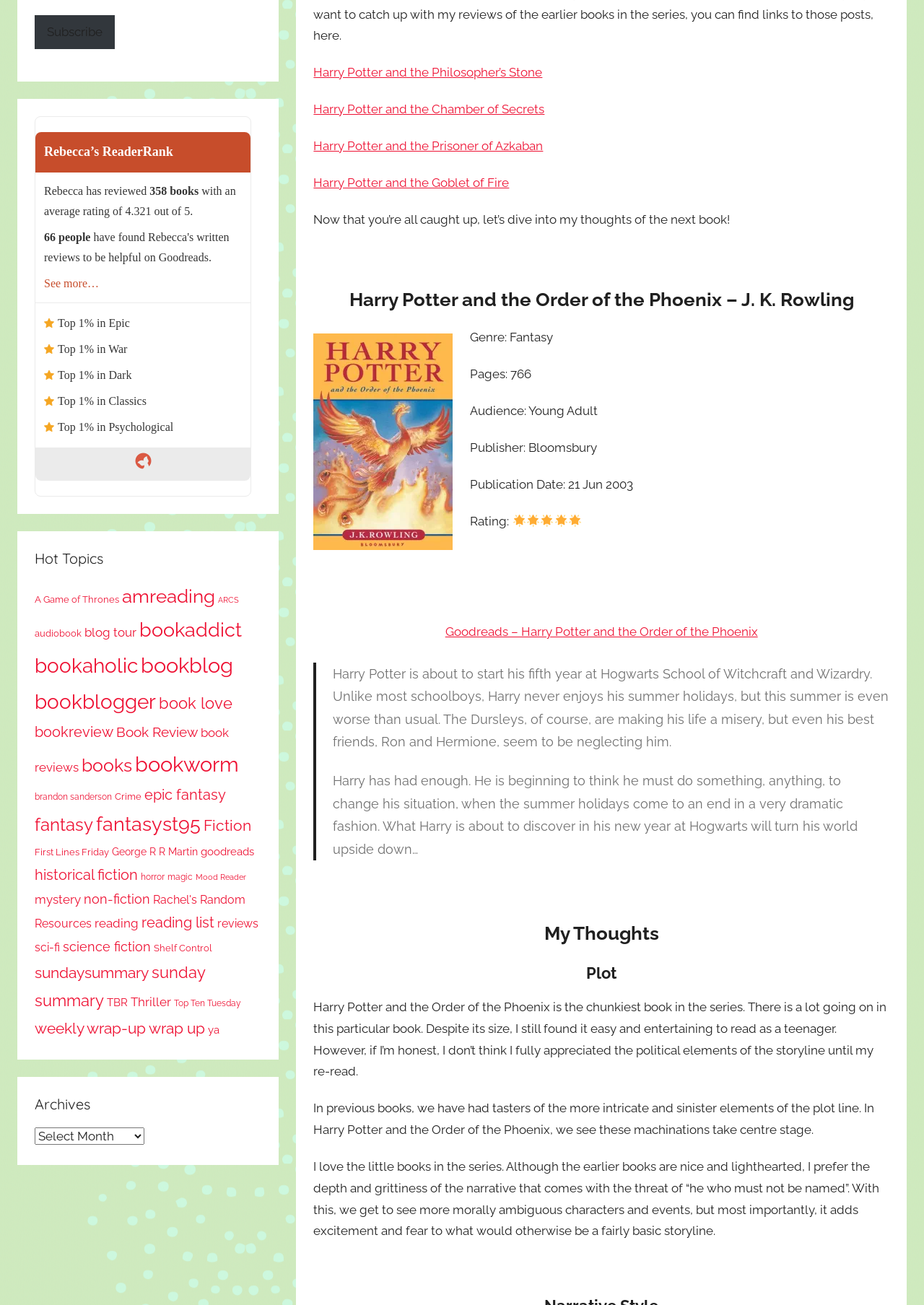Please identify the bounding box coordinates of the clickable area that will fulfill the following instruction: "Click the 'Subscribe' button". The coordinates should be in the format of four float numbers between 0 and 1, i.e., [left, top, right, bottom].

[0.038, 0.012, 0.124, 0.038]